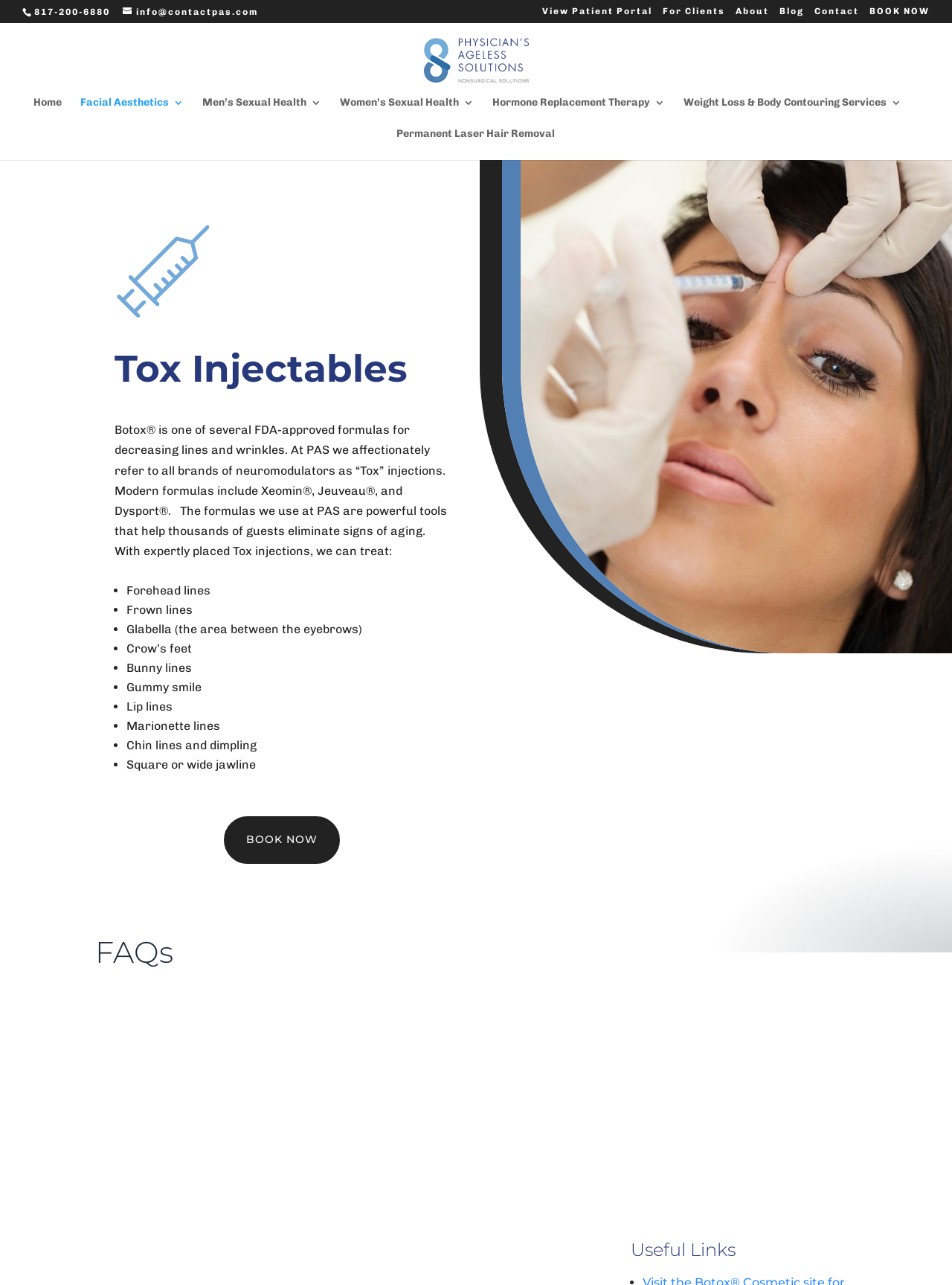Generate a thorough caption detailing the webpage content.

This webpage is about Tox Injectables, a service offered by Physician's Ageless Solutions, a medical spa in Arlington. At the top of the page, there is a navigation menu with links to "Home", "Facial Aesthetics", "Men's Sexual Health", "Women's Sexual Health", "Hormone Replacement Therapy", "Weight Loss & Body Contouring Services", and "Permanent Laser Hair Removal". 

Below the navigation menu, there is a section dedicated to Tox Injectables, which includes a heading, a brief description, and a list of areas that can be treated with Tox injections, such as forehead lines, frown lines, and crow's feet. 

To the right of the Tox Injectables section, there is an image of a woman getting Botox injections, and below it, there is a section with frequently asked questions (FAQs) about Tox Injectables. 

Further down the page, there are two more images, one of a man getting Botox injections and another of a woman, possibly a before-and-after photo. 

At the bottom of the page, there are links to "BOOK NOW" and "View Patient Portal", as well as a section with useful links. The page also includes contact information, including a phone number and an email address.